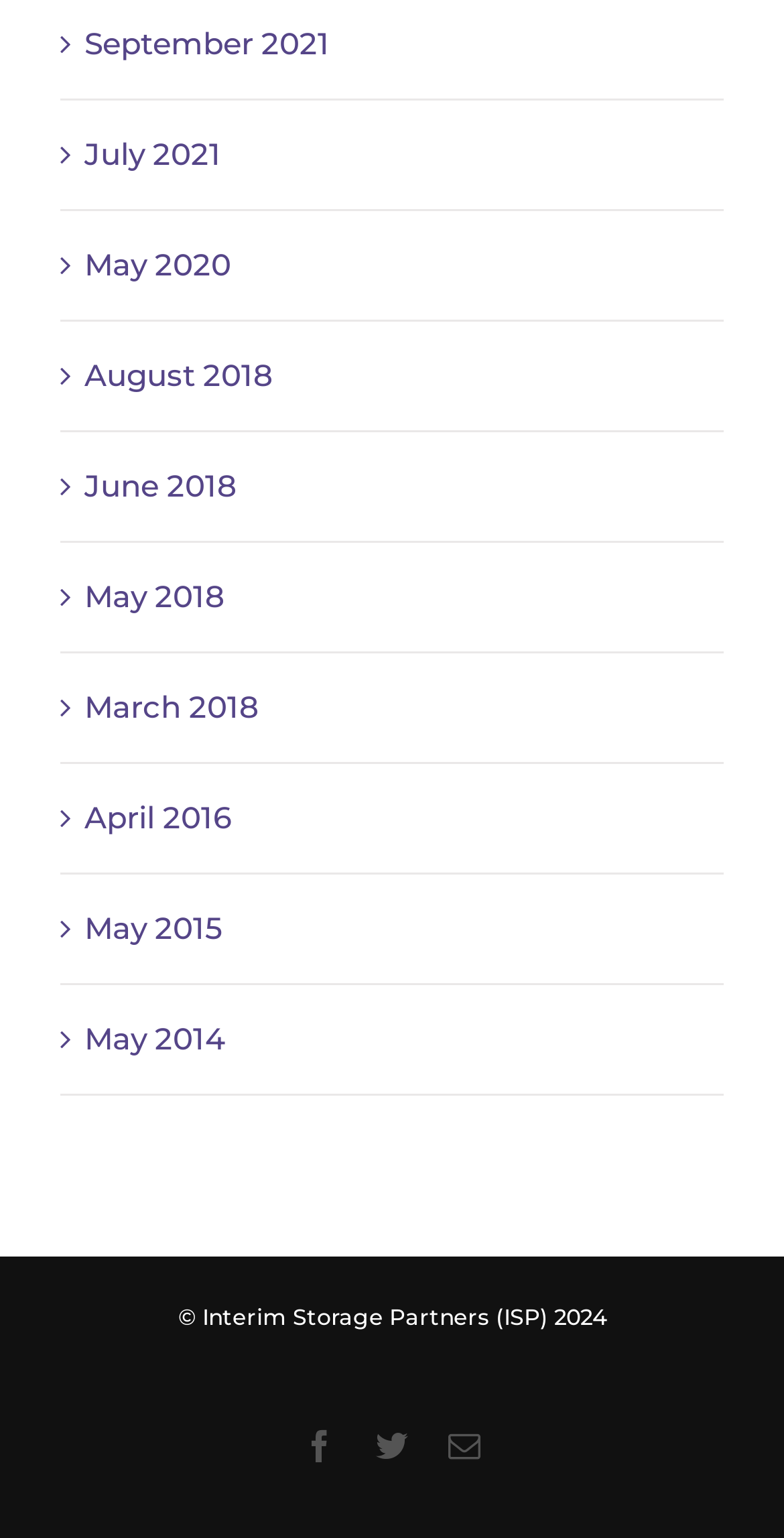Determine the bounding box coordinates for the area that needs to be clicked to fulfill this task: "View May 2014". The coordinates must be given as four float numbers between 0 and 1, i.e., [left, top, right, bottom].

[0.108, 0.663, 0.287, 0.688]